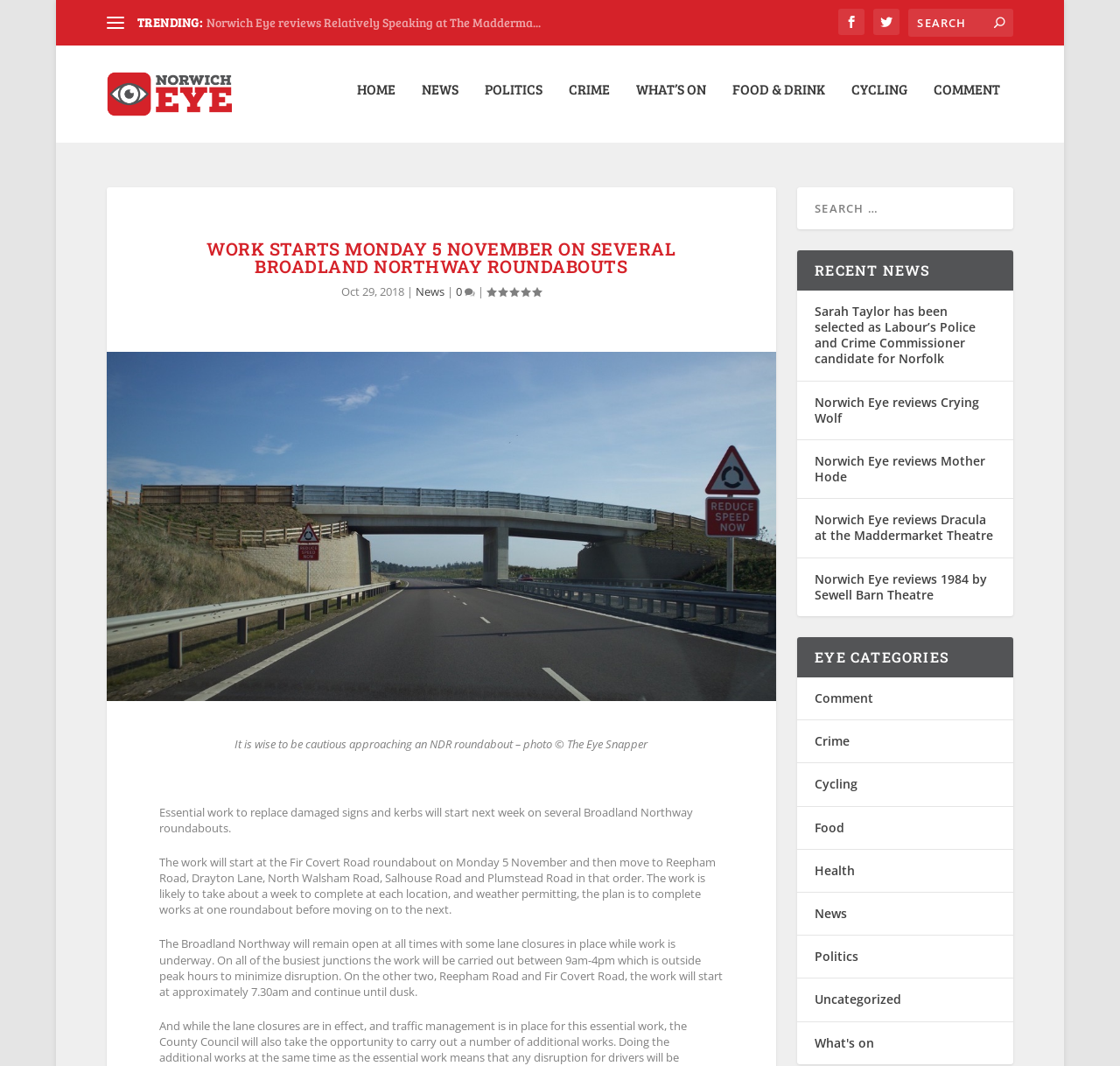Using the description "Food & Drink", predict the bounding box of the relevant HTML element.

[0.654, 0.087, 0.737, 0.144]